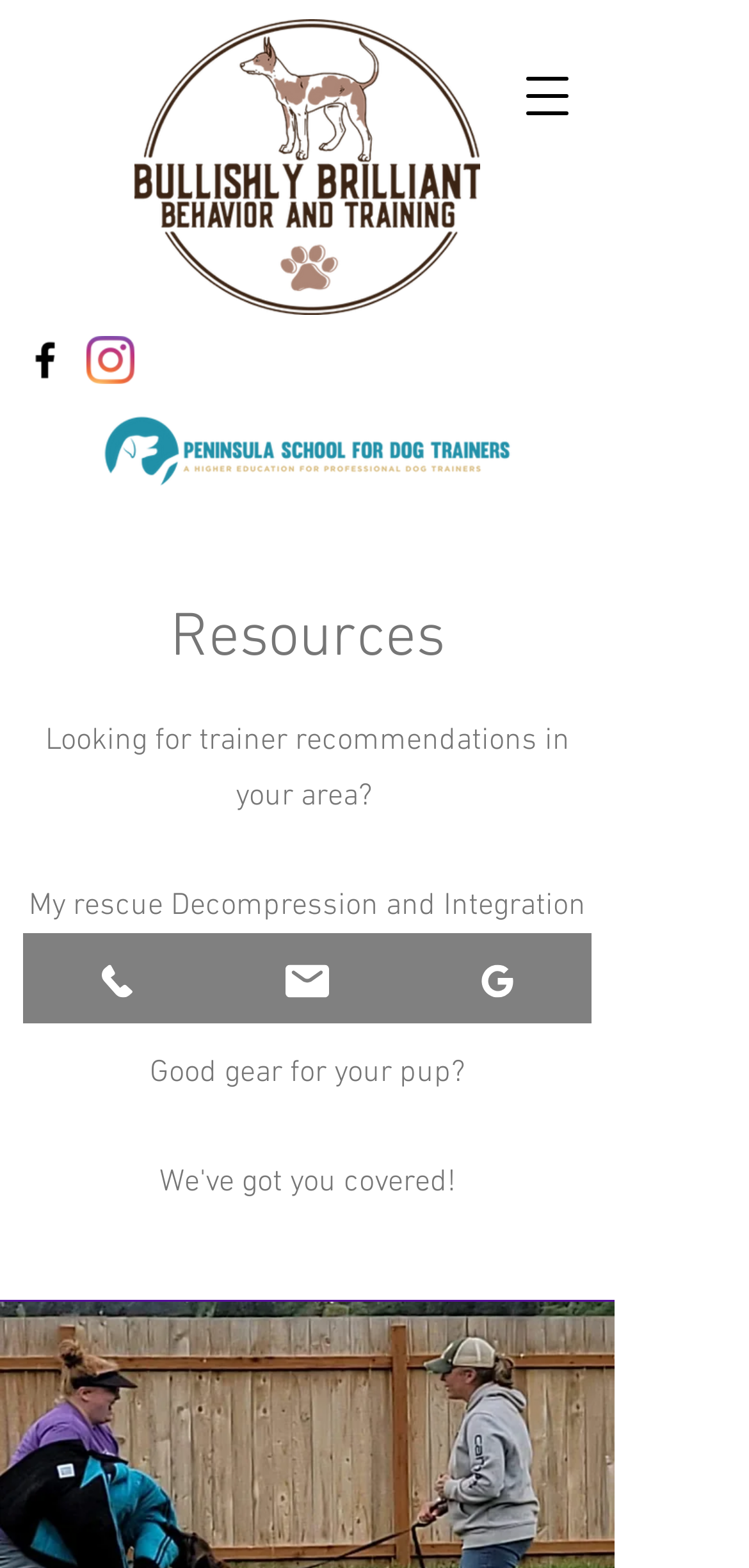Create an elaborate caption that covers all aspects of the webpage.

The webpage is titled "Resources | Bullishly Brilliant" and appears to be a resource page for dog owners and trainers. At the top left, there is a social bar with two links, one of which is an Instagram link accompanied by an Instagram icon. Below the social bar, there is a large image of a dog, likely representing Bullishly Brilliant Behavior and Training.

On the top right, there is a button to open a navigation menu. Below this button, there is a prominent image, PSDT-01-2.png, which takes up a significant portion of the page. 

The main content of the page is divided into three sections, each with a static text element. The first section is headed by a "Resources" heading and asks if the user is looking for trainer recommendations in their area. The second section asks about a rescue Decompression and Integration guide, and the third section inquires about good gear for a pup.

At the bottom of the page, there are three links: "Phone", "Email", and "Google My Business", each accompanied by a small icon. These links are positioned from left to right, with the "Phone" link on the left, the "Email" link in the middle, and the "Google My Business" link on the right.